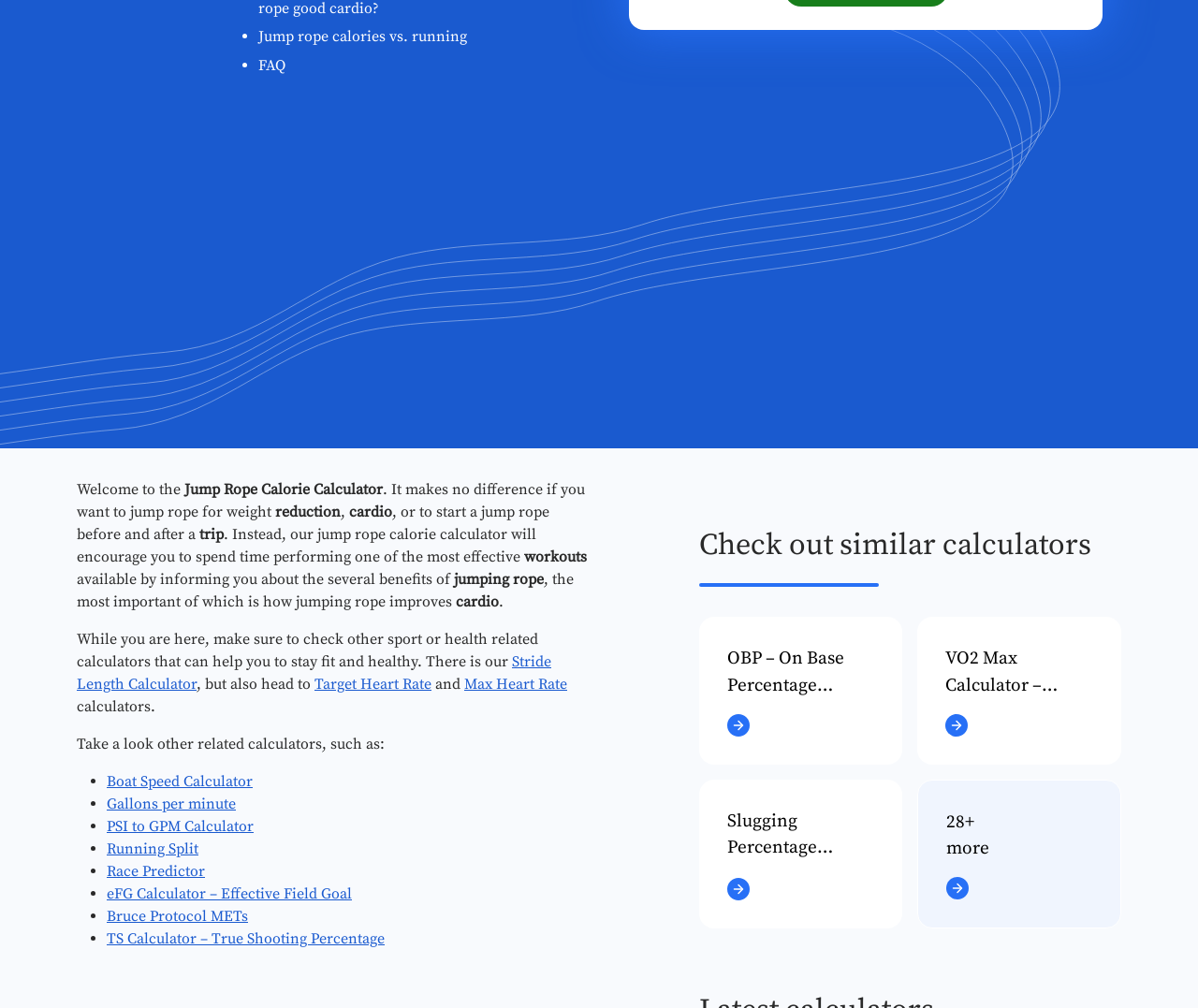Locate the bounding box of the user interface element based on this description: "PSI to GPM Calculator".

[0.089, 0.811, 0.212, 0.829]